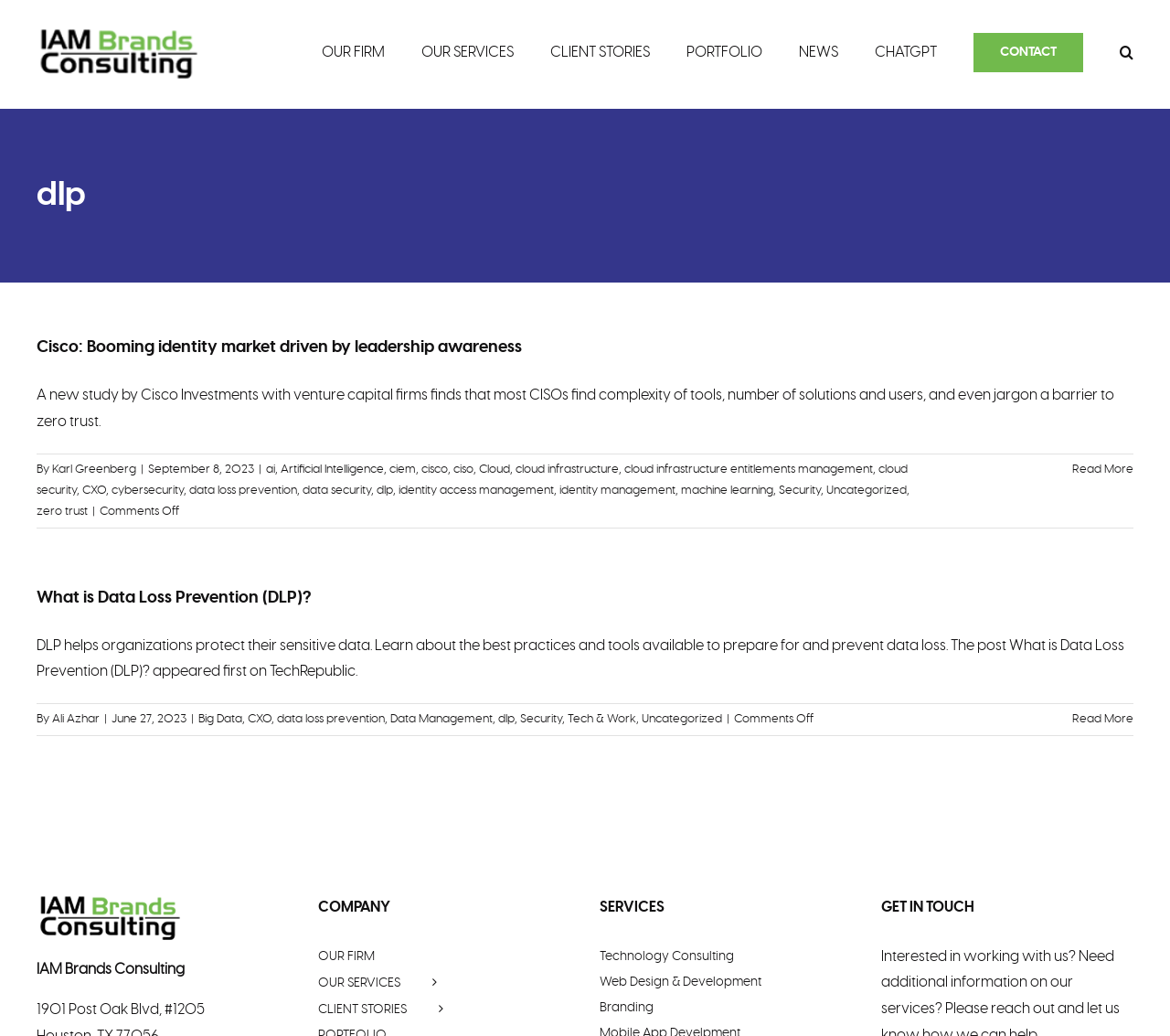Please identify the bounding box coordinates of the element's region that I should click in order to complete the following instruction: "Read more about What is Data Loss Prevention (DLP)?". The bounding box coordinates consist of four float numbers between 0 and 1, i.e., [left, top, right, bottom].

[0.916, 0.689, 0.969, 0.7]